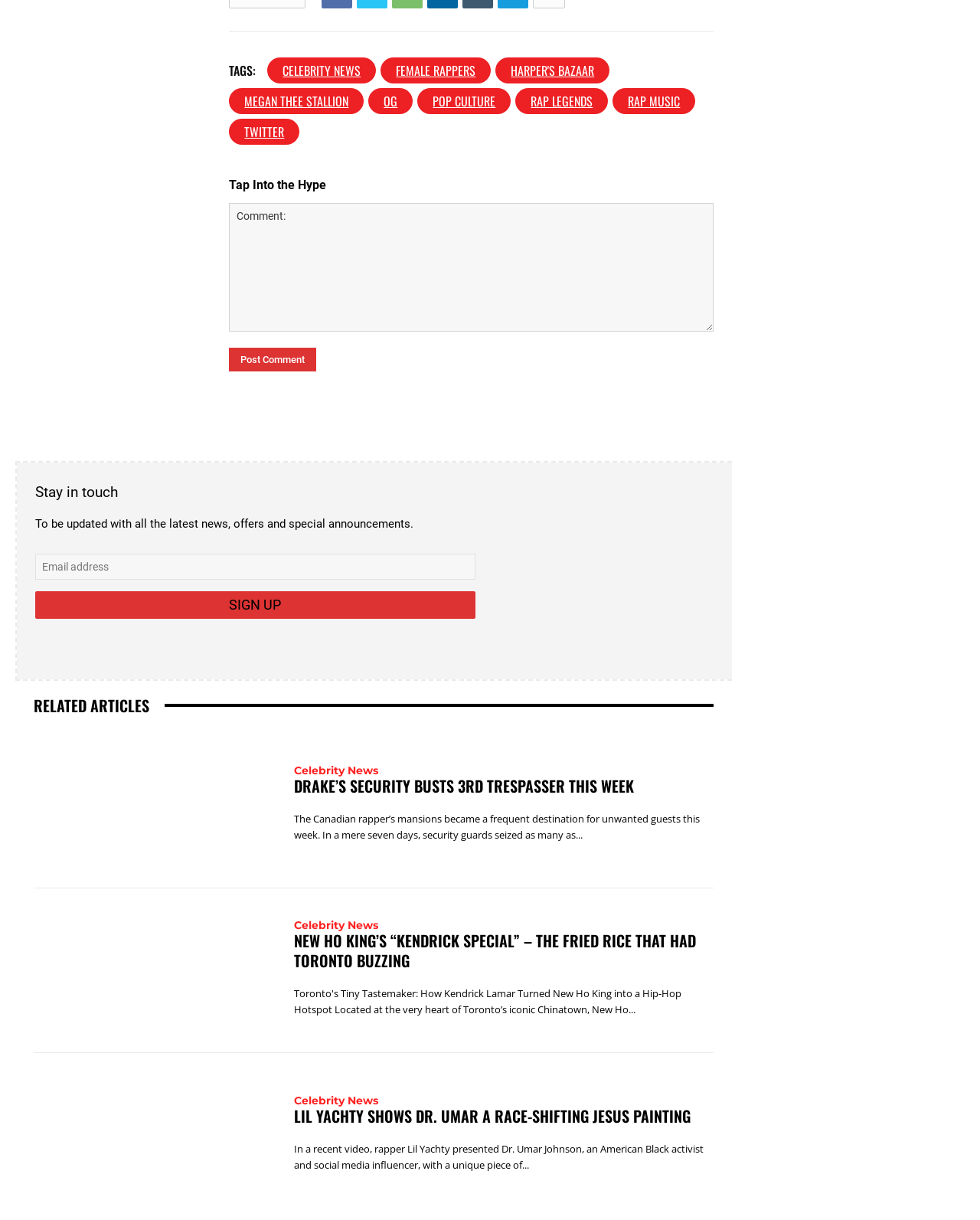What is the main topic of the webpage?
Offer a detailed and full explanation in response to the question.

Based on the links and headings on the webpage, it appears that the main topic is celebrity news, with specific focus on rappers and pop culture.